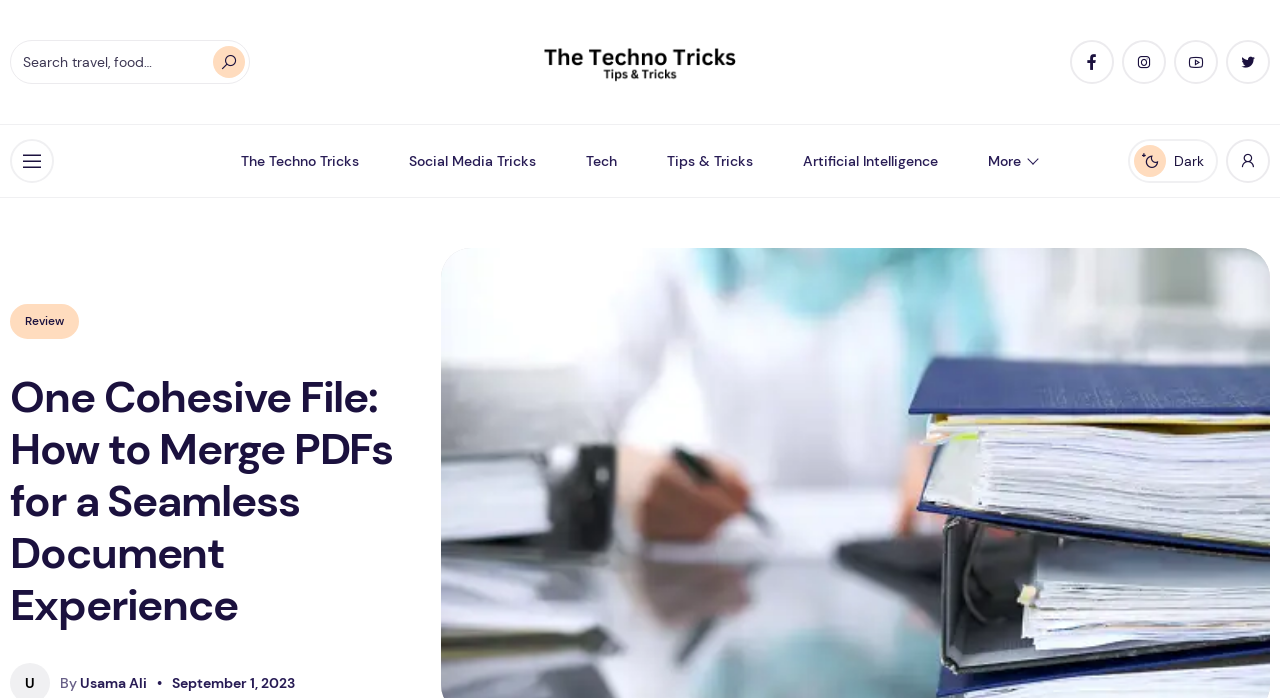Answer the following query concisely with a single word or phrase:
What is the date of the article?

September 1, 2023